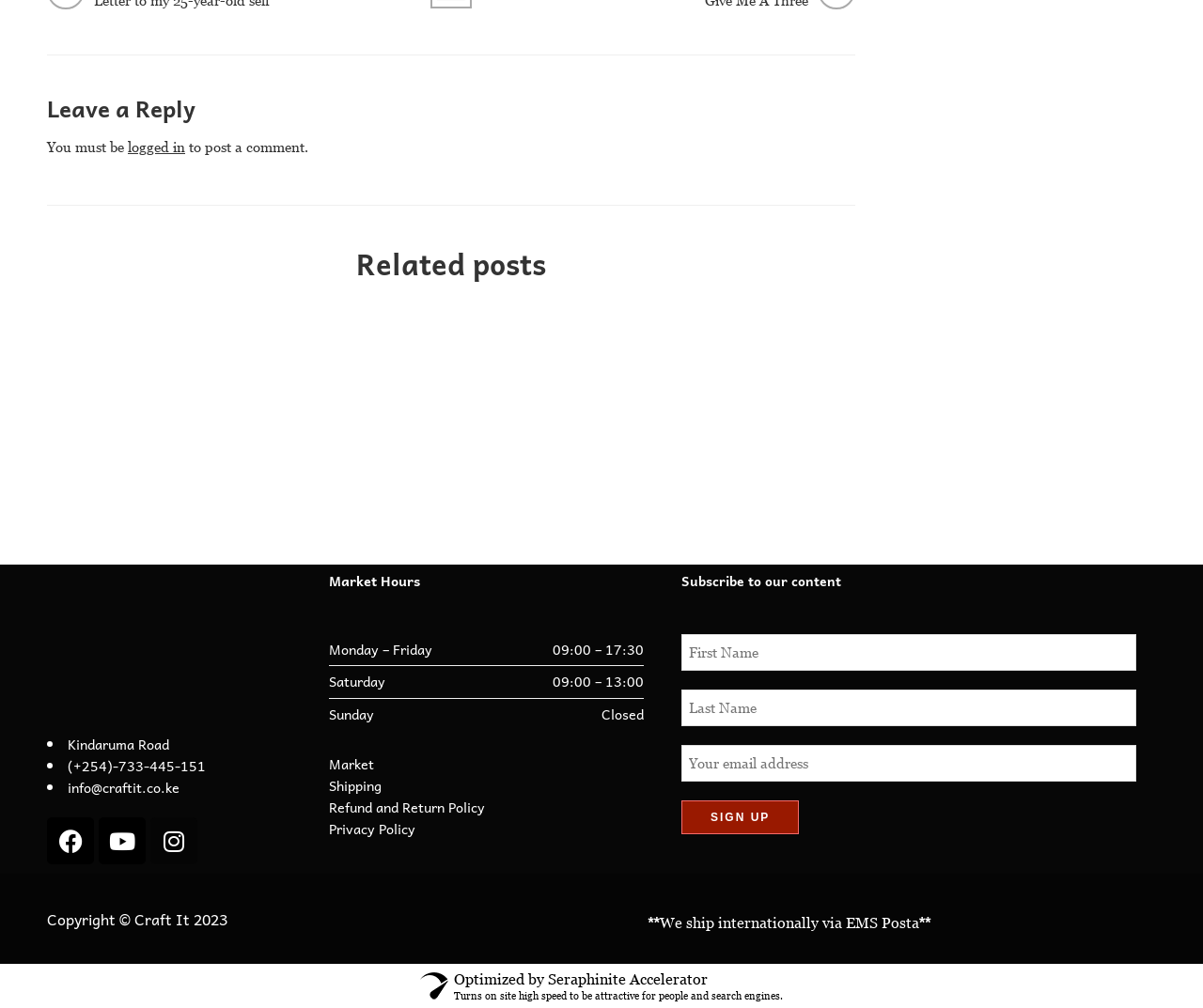Locate the bounding box coordinates of the item that should be clicked to fulfill the instruction: "Search for something".

None